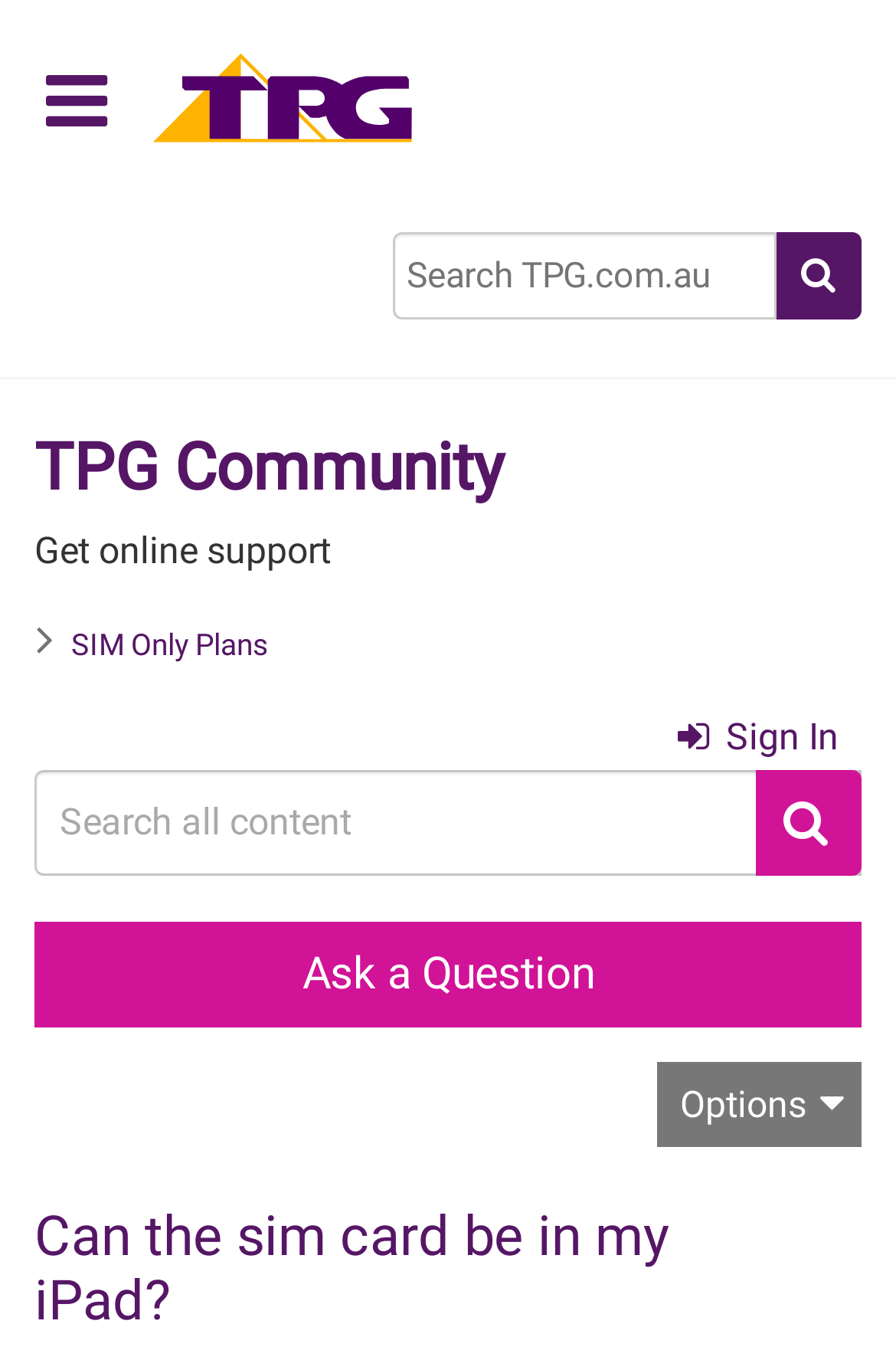Using the information in the image, give a comprehensive answer to the question: 
How many links are there in the breadcrumbs navigation?

I found the answer by examining the navigation element with the description 'breadcrumbs' and found one link element with the text ' SIM Only Plans' inside it.